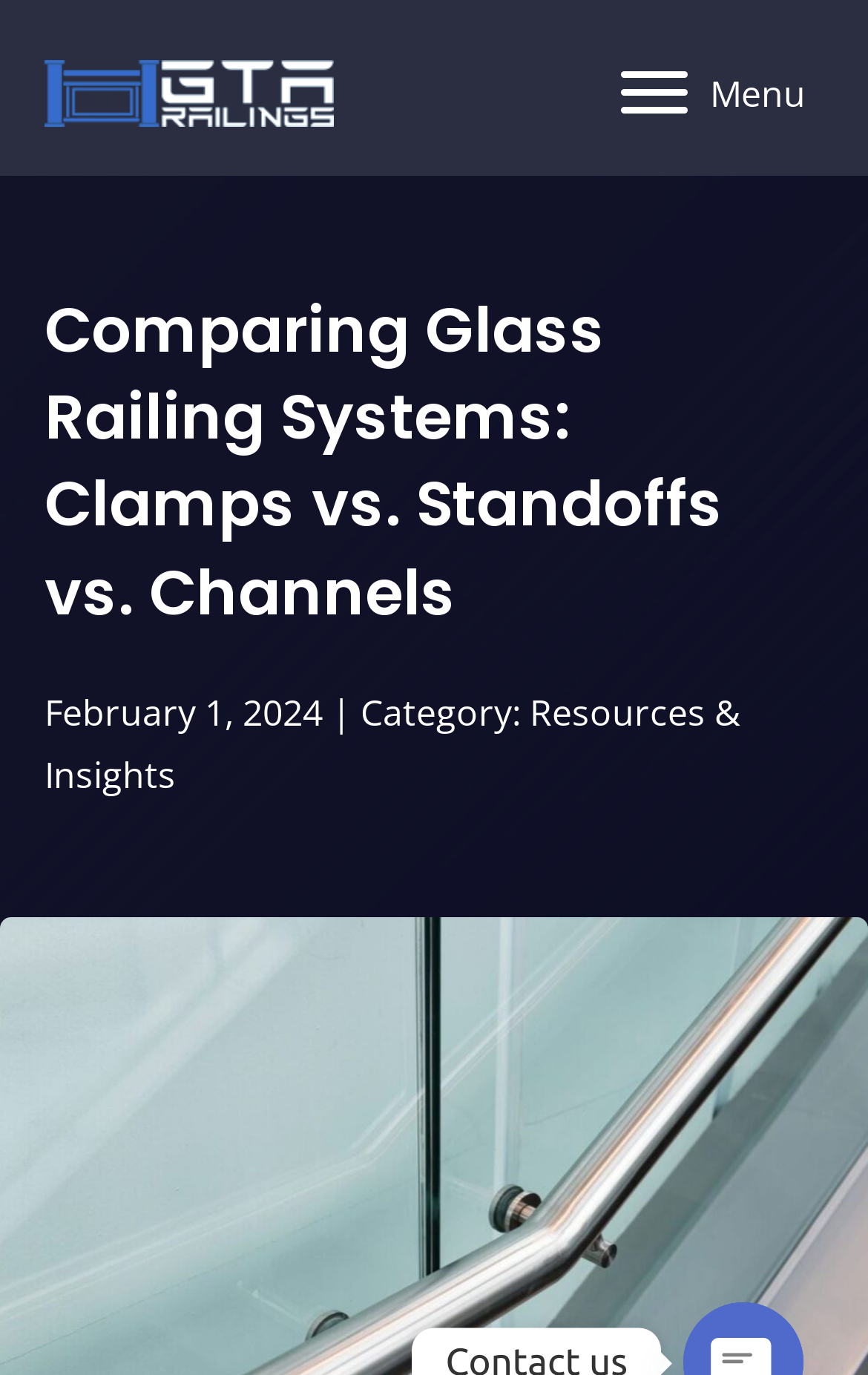Kindly respond to the following question with a single word or a brief phrase: 
What is the purpose of the button?

Menu